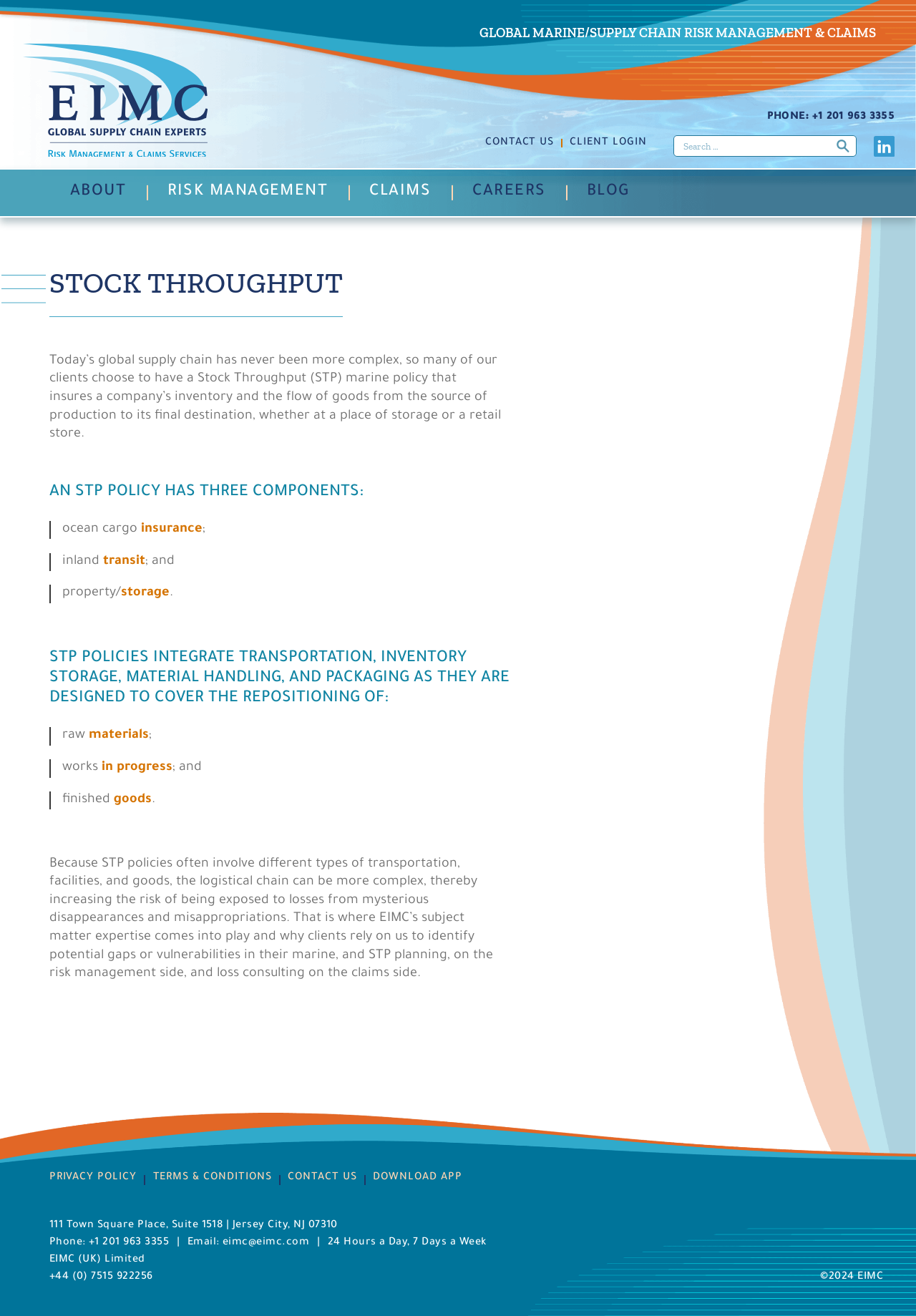Please find the bounding box coordinates of the element that must be clicked to perform the given instruction: "Search for something". The coordinates should be four float numbers from 0 to 1, i.e., [left, top, right, bottom].

[0.735, 0.103, 0.935, 0.119]